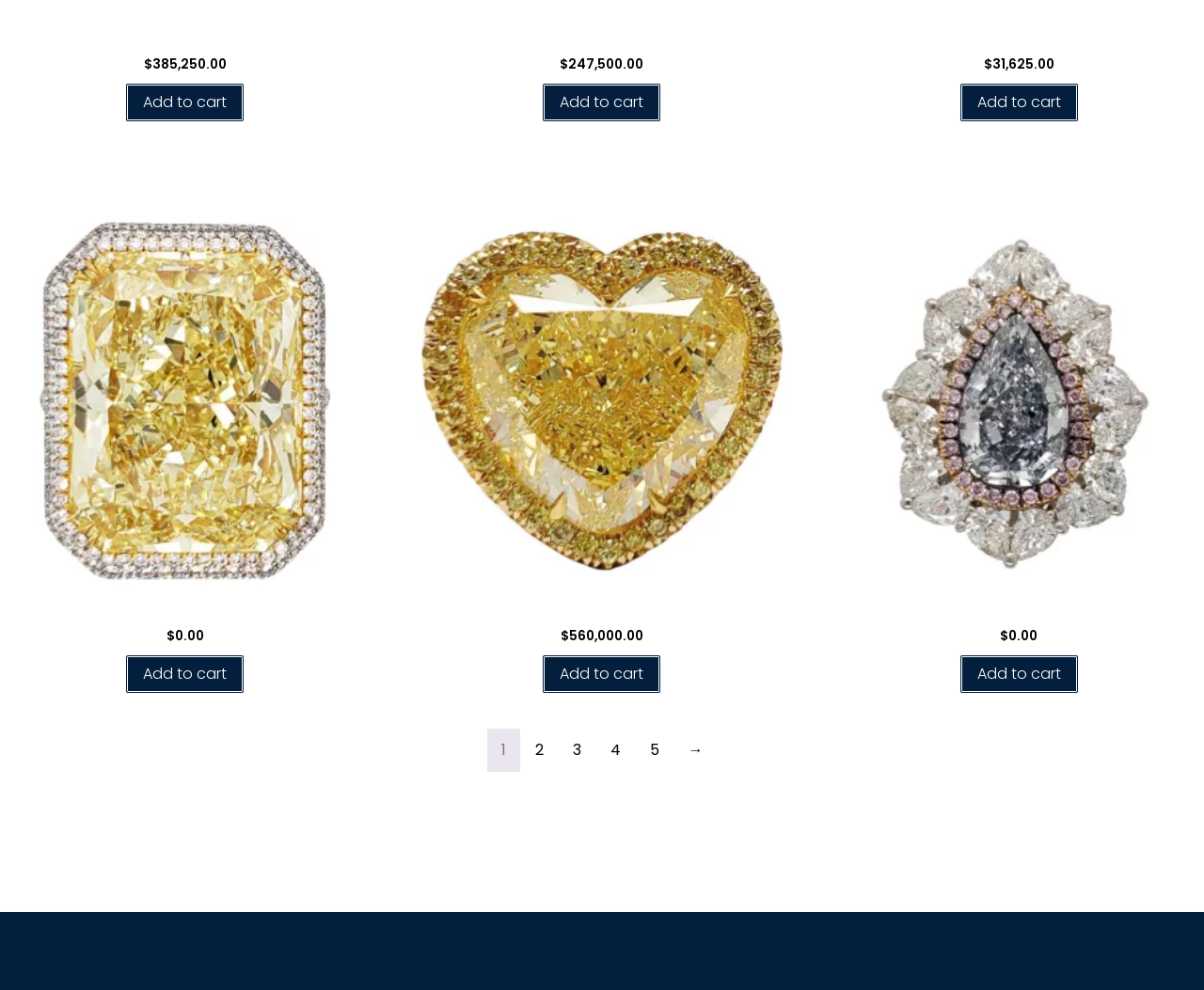Pinpoint the bounding box coordinates of the clickable element to carry out the following instruction: "View R0410 details."

[0.0, 0.218, 0.307, 0.652]